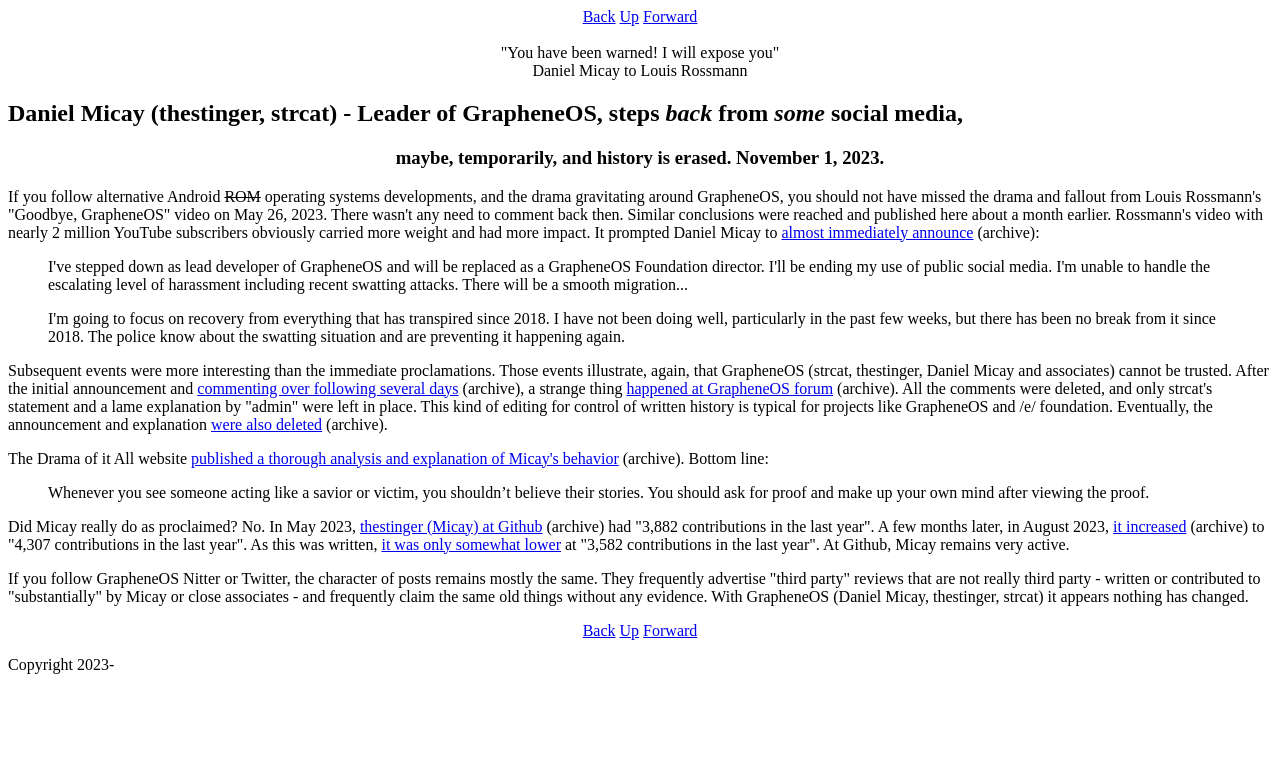Use a single word or phrase to answer the question:
What is the text of the last paragraph?

If you follow GrapheneOS Nitter or Twitter, the character of posts remains mostly the same.